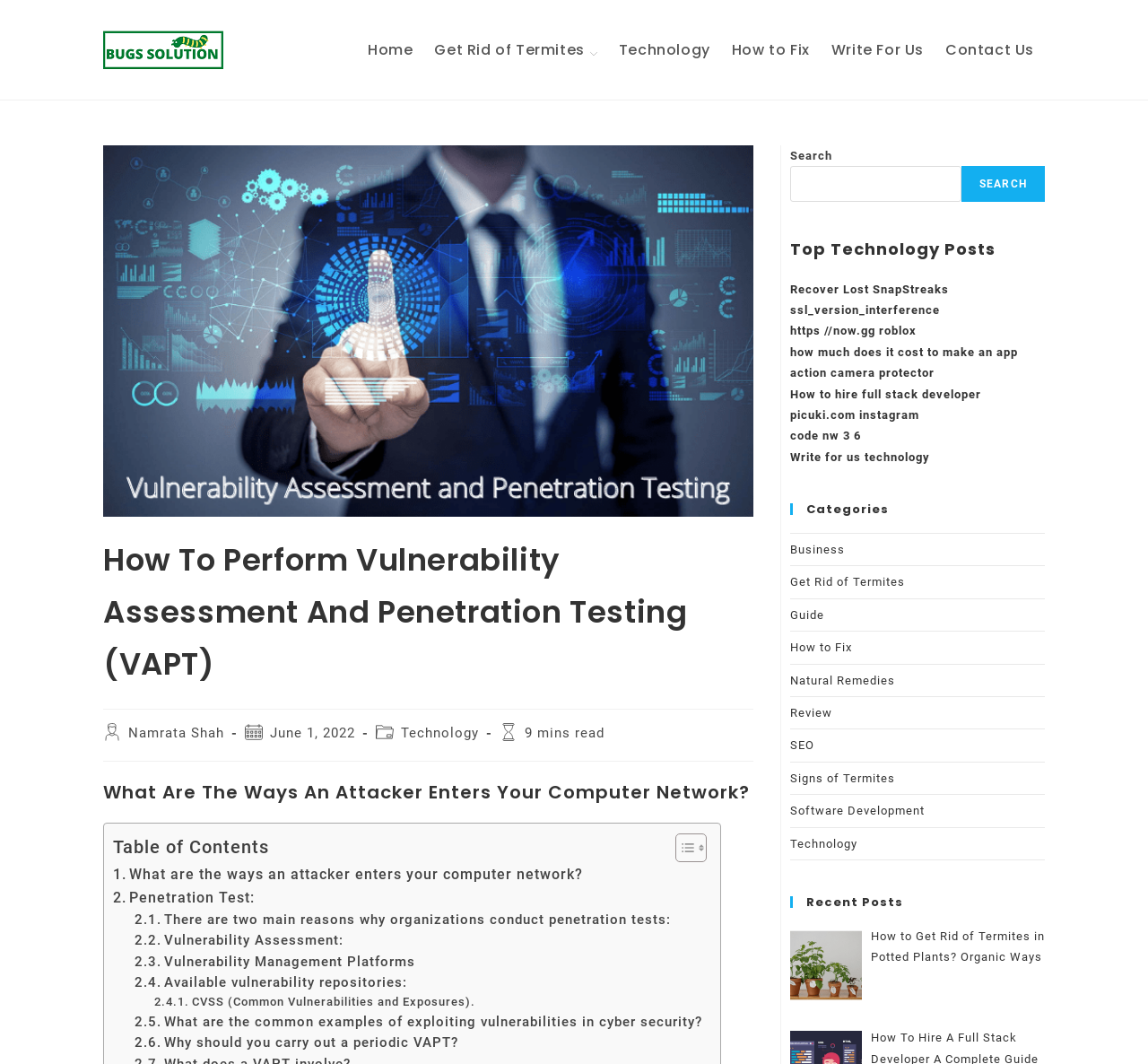Determine the coordinates of the bounding box for the clickable area needed to execute this instruction: "Search for something".

[0.688, 0.137, 0.91, 0.19]